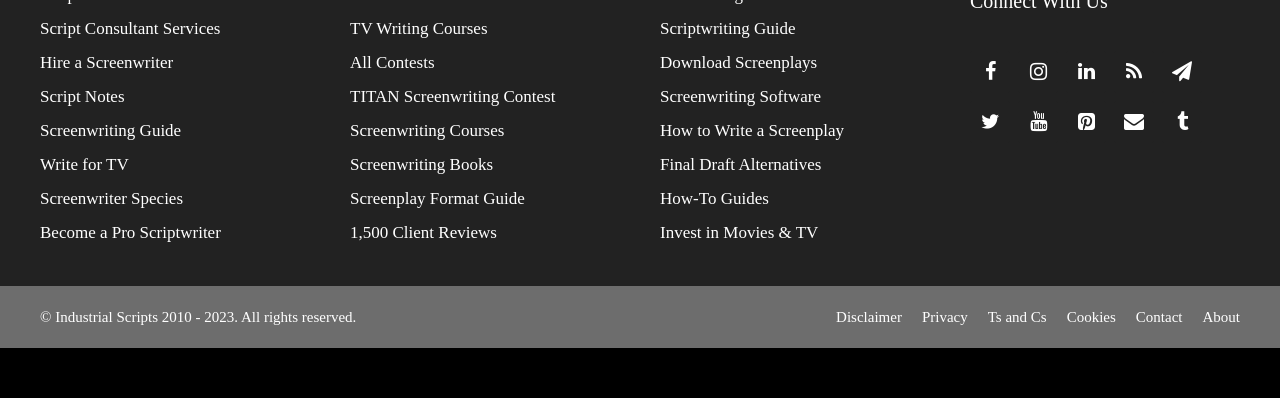Give a one-word or short-phrase answer to the following question: 
What type of resources are available on this website?

Screenwriting guides and courses